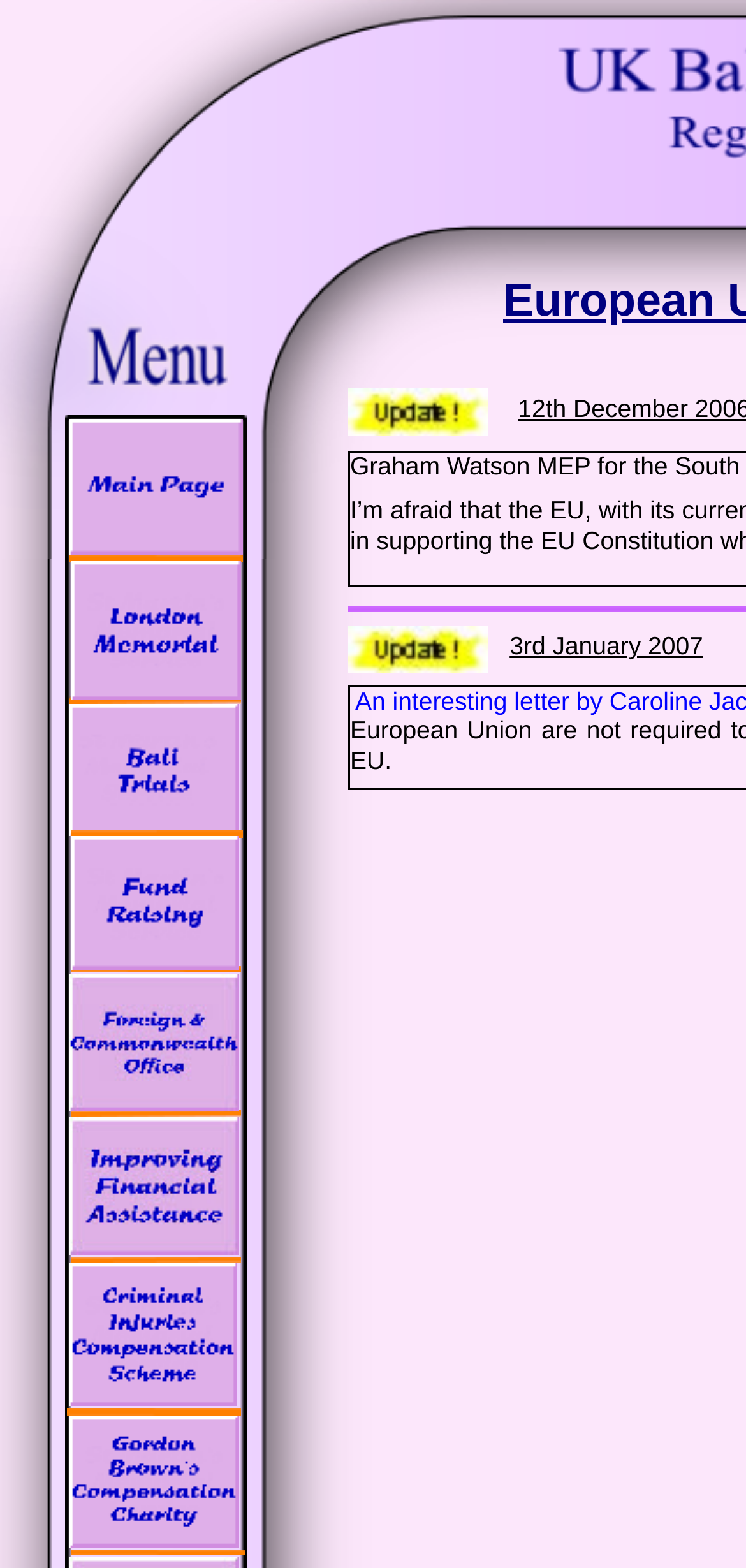Locate the bounding box coordinates of the clickable area needed to fulfill the instruction: "view the image at the bottom left".

[0.095, 0.988, 0.328, 0.992]